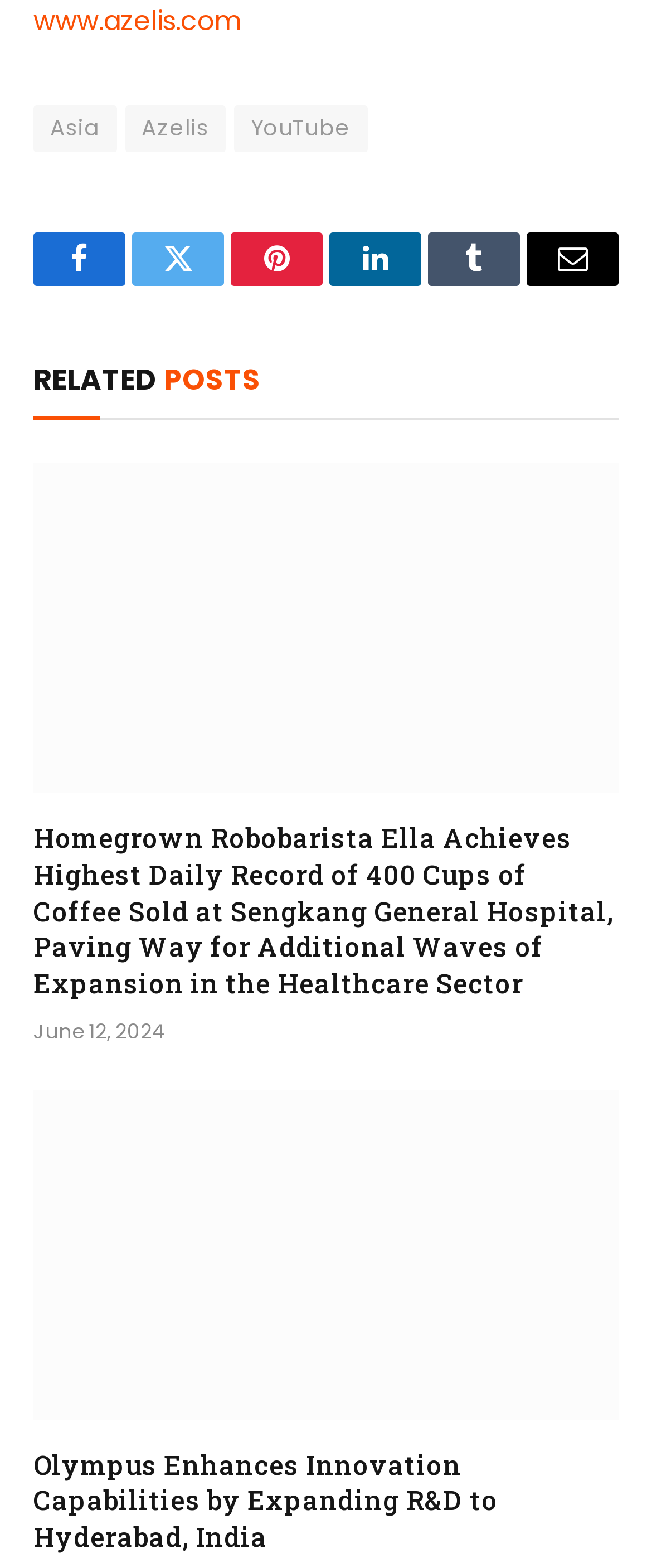Respond concisely with one word or phrase to the following query:
How many social media links are present on the webpage?

5